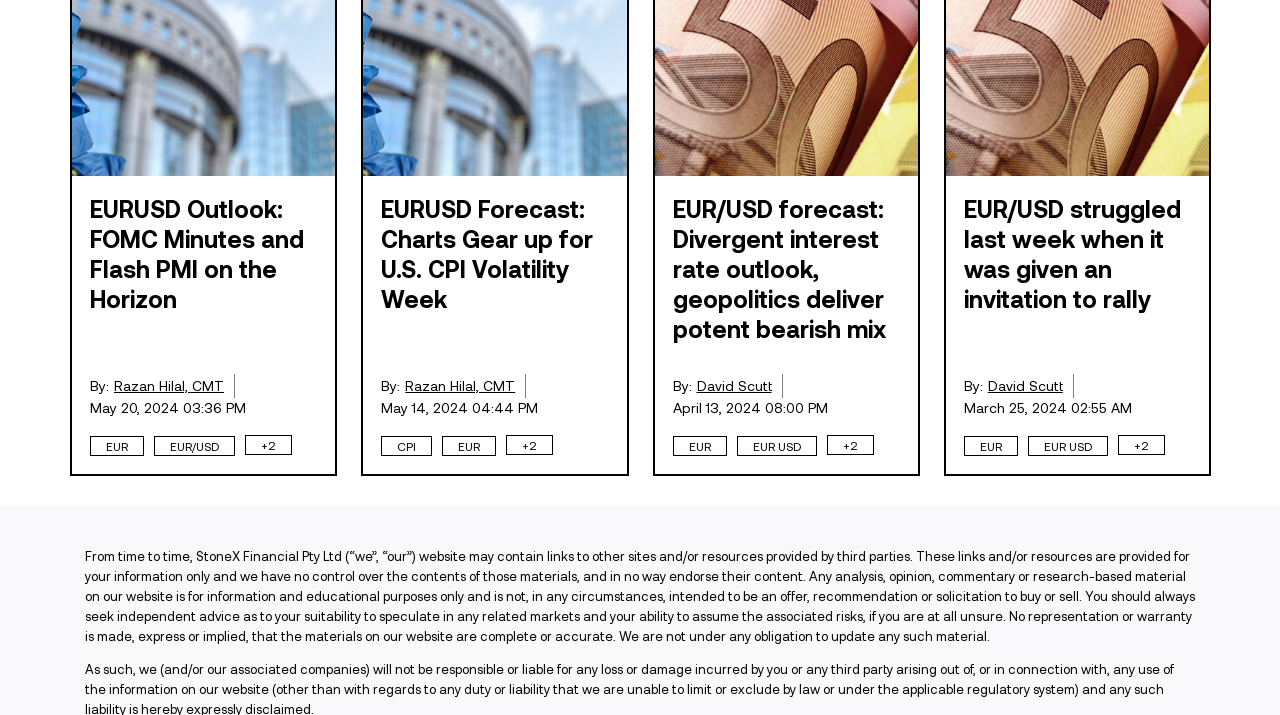Identify the bounding box coordinates for the element that needs to be clicked to fulfill this instruction: "Read EURUSD Outlook article". Provide the coordinates in the format of four float numbers between 0 and 1: [left, top, right, bottom].

[0.07, 0.271, 0.238, 0.438]